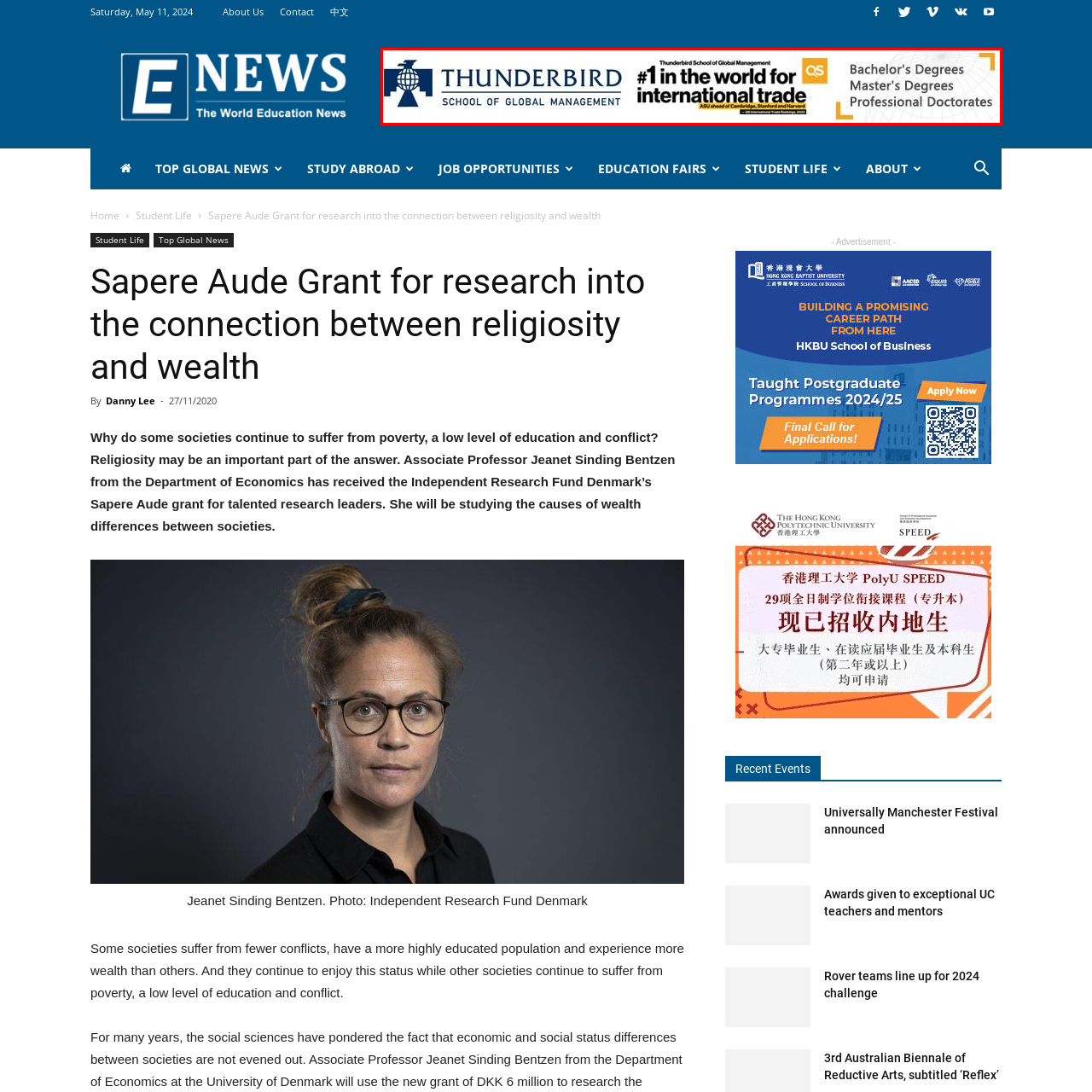Carefully describe the image located within the red boundary.

The image prominently features the logo of Thunderbird School of Global Management, alongside a bold statement proclaiming it as "#1 in the world for international trade" according to QS rankings, highlighting its reputation in the field. The visual is designed to convey a sense of prestige and authority in international business education. The logo appears to the left, showcasing elements that symbolize global connectivity, while the right side lists various academic offerings, including Bachelor's Degrees, Master's Degrees, and Professional Doctorates. This layout effectively communicates the institution's commitment to high-quality education and its standing in the competitive landscape of global management training.